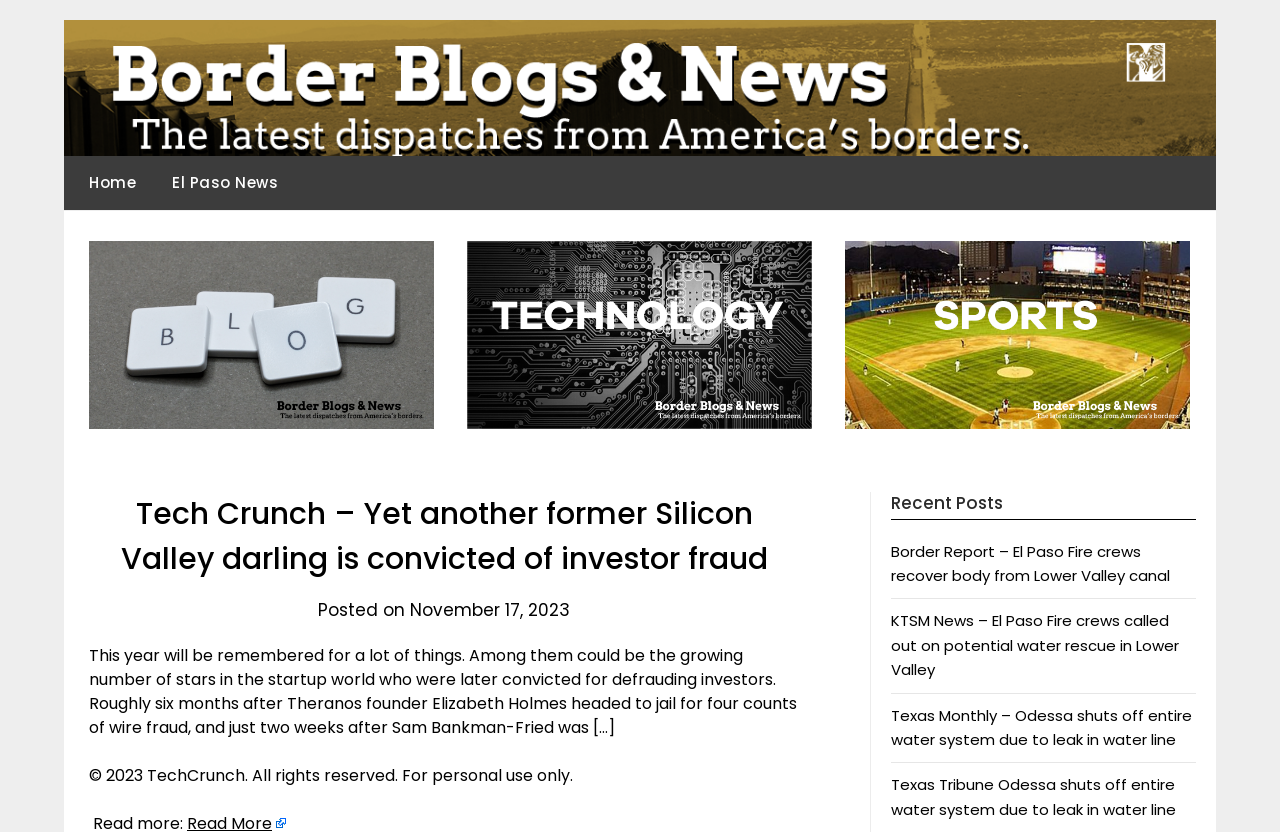What is the date of the current article?
Please utilize the information in the image to give a detailed response to the question.

The date of the current article can be found by looking at the static text element with the content 'Posted on November 17, 2023'. This element is located under the header element with the main title of the article.